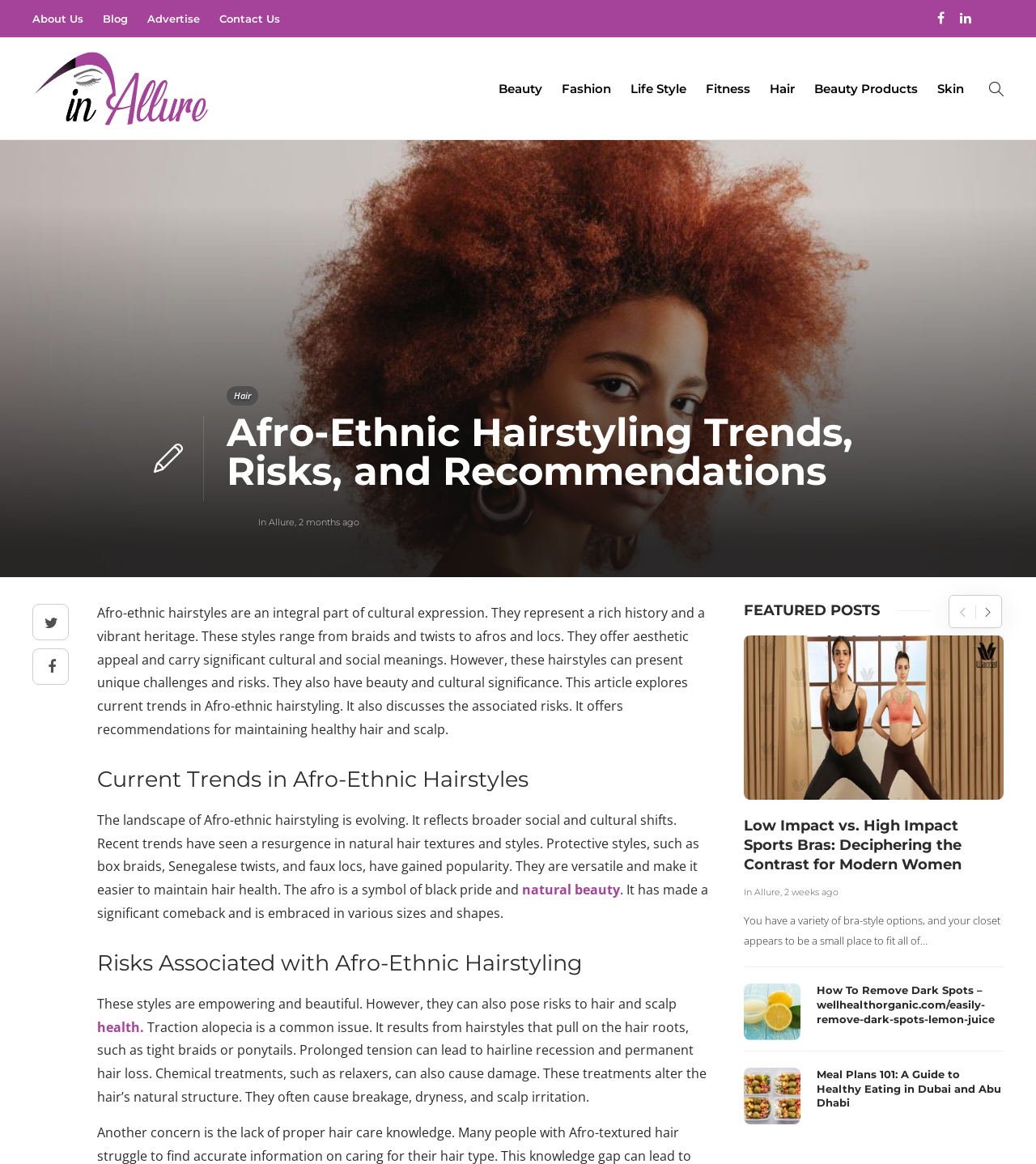Bounding box coordinates should be in the format (top-left x, top-left y, bottom-right x, bottom-right y) and all values should be floating point numbers between 0 and 1. Determine the bounding box coordinate for the UI element described as: Defination1

[0.676, 0.477, 0.965, 0.49]